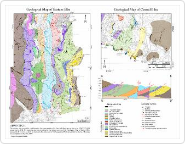How many sections is the map divided into?
Answer the question with a single word or phrase, referring to the image.

Two